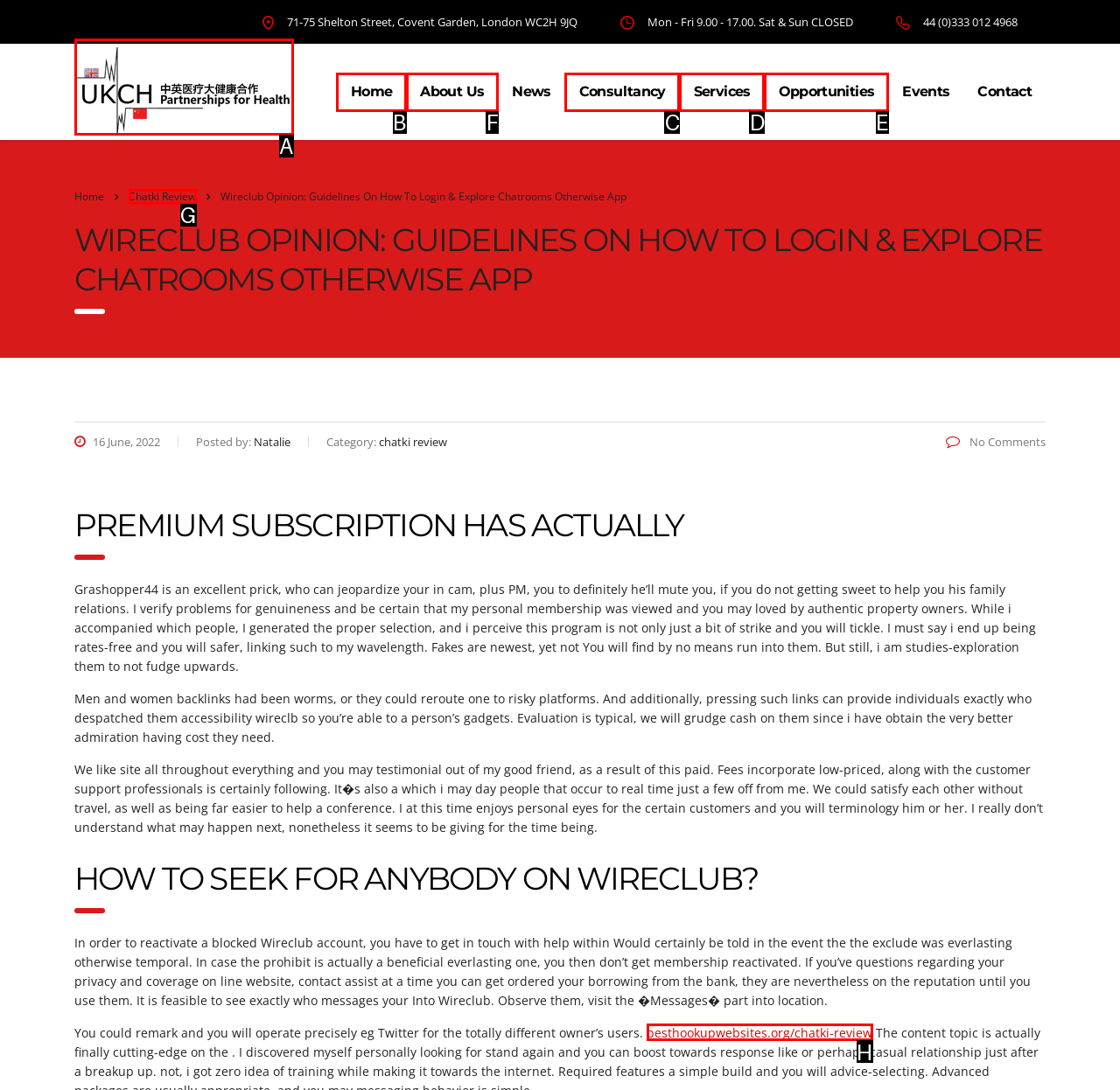Show which HTML element I need to click to perform this task: Click on the 'About Us' link Answer with the letter of the correct choice.

F